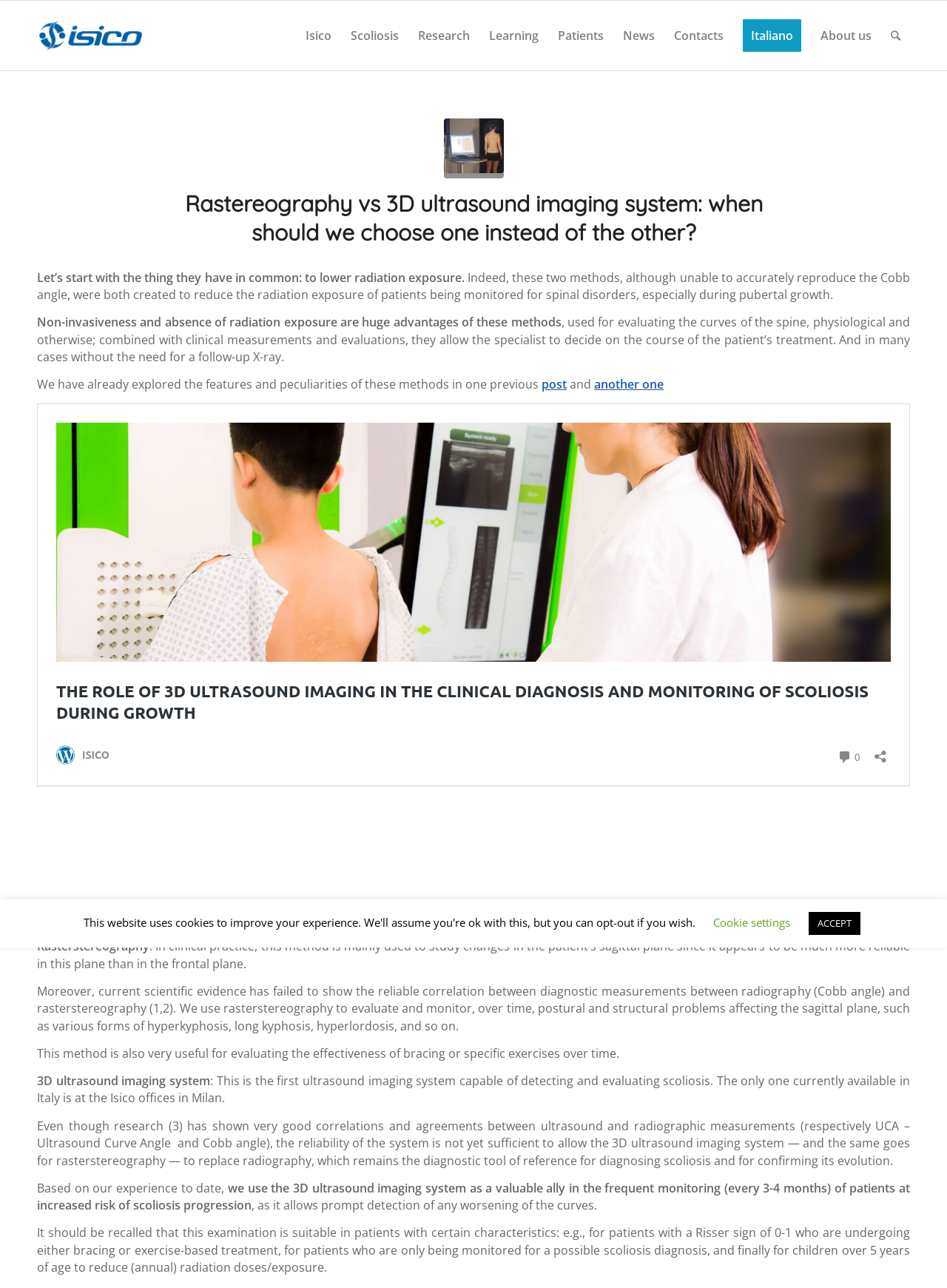What is the main topic of this webpage?
Please provide a single word or phrase as your answer based on the screenshot.

Scoliosis